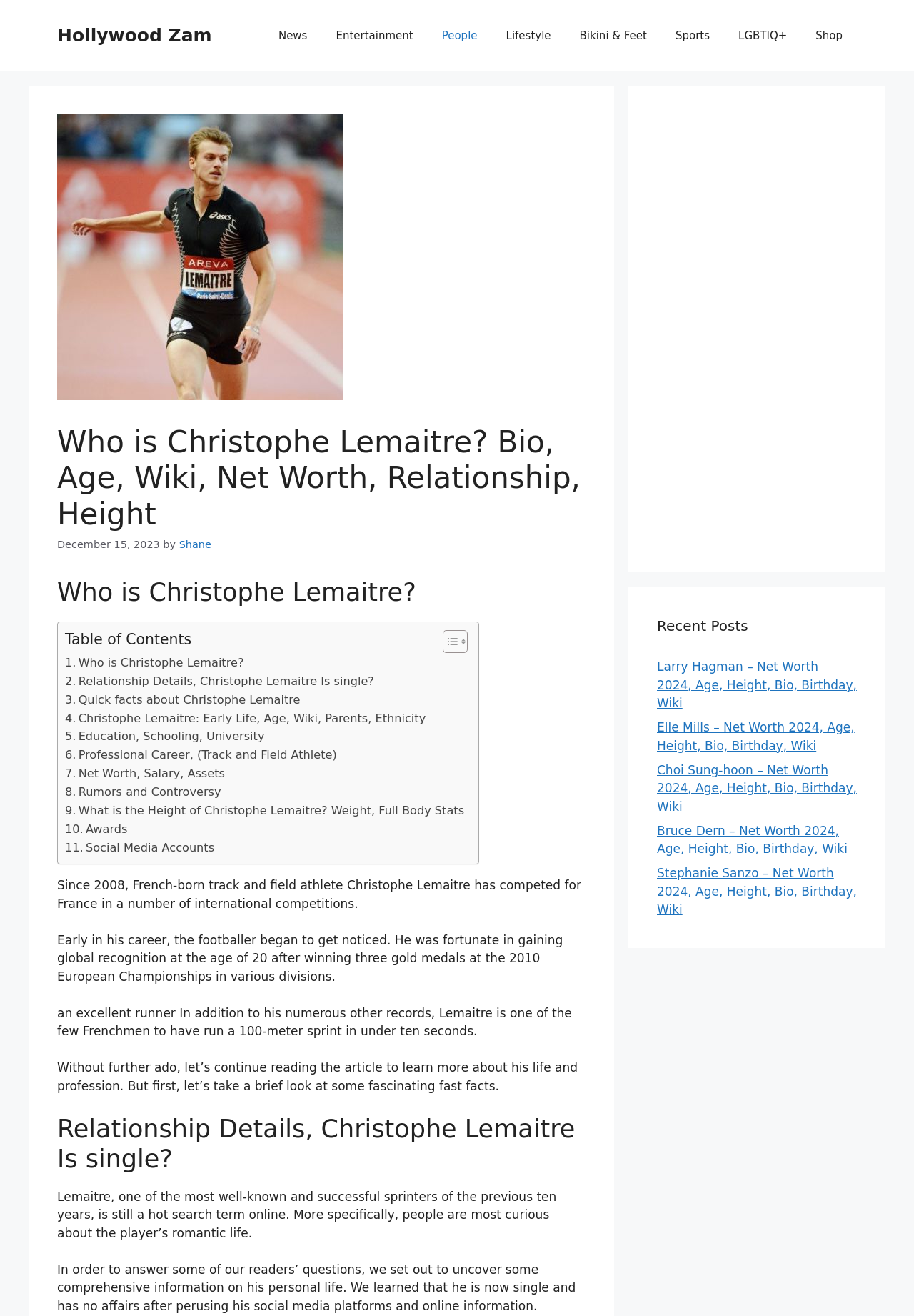Please determine the bounding box coordinates of the element's region to click for the following instruction: "Visit the page about Larry Hagman's Net Worth".

[0.719, 0.501, 0.937, 0.54]